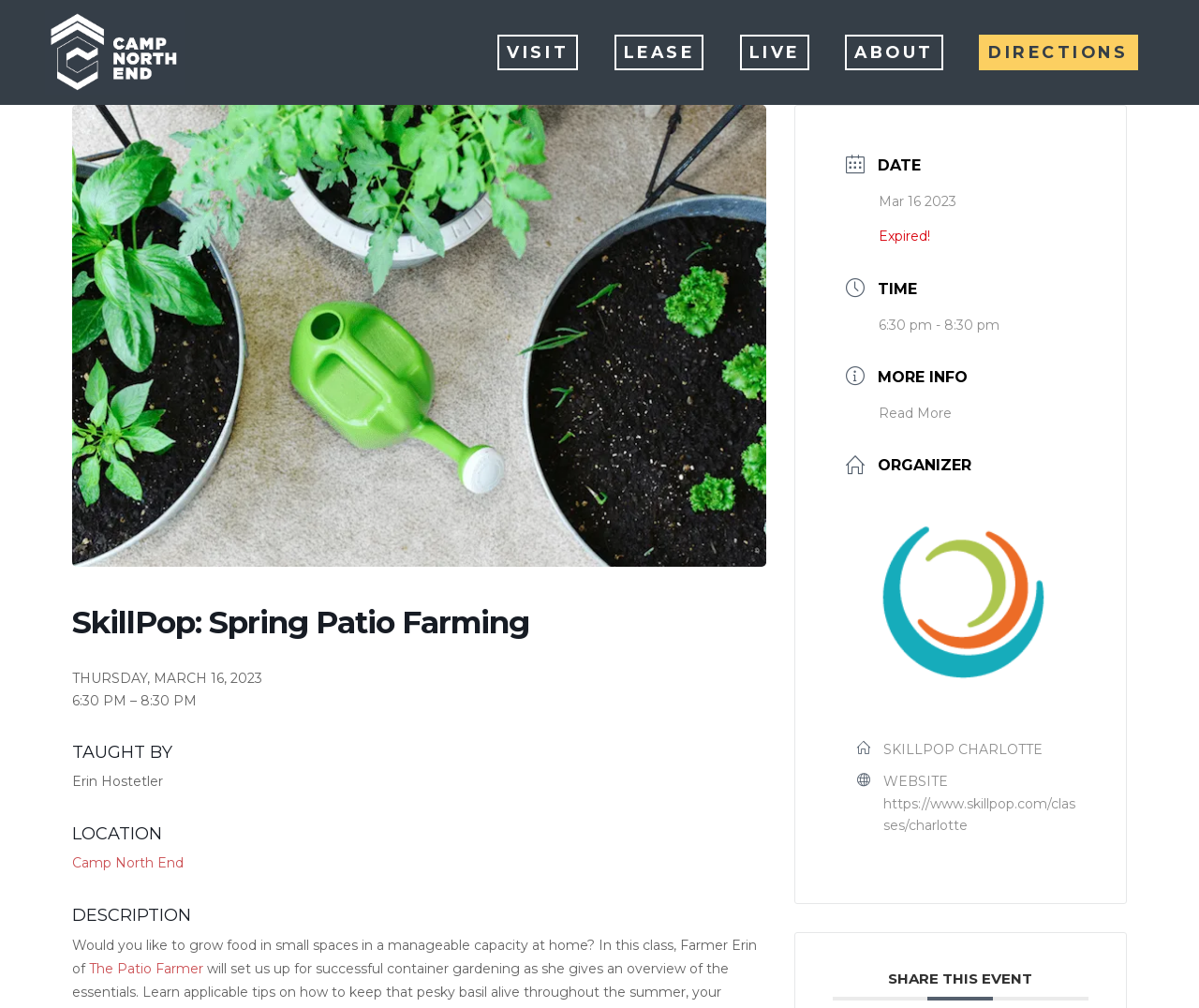Locate the bounding box of the UI element described by: "Lease" in the given webpage screenshot.

[0.496, 0.0, 0.601, 0.104]